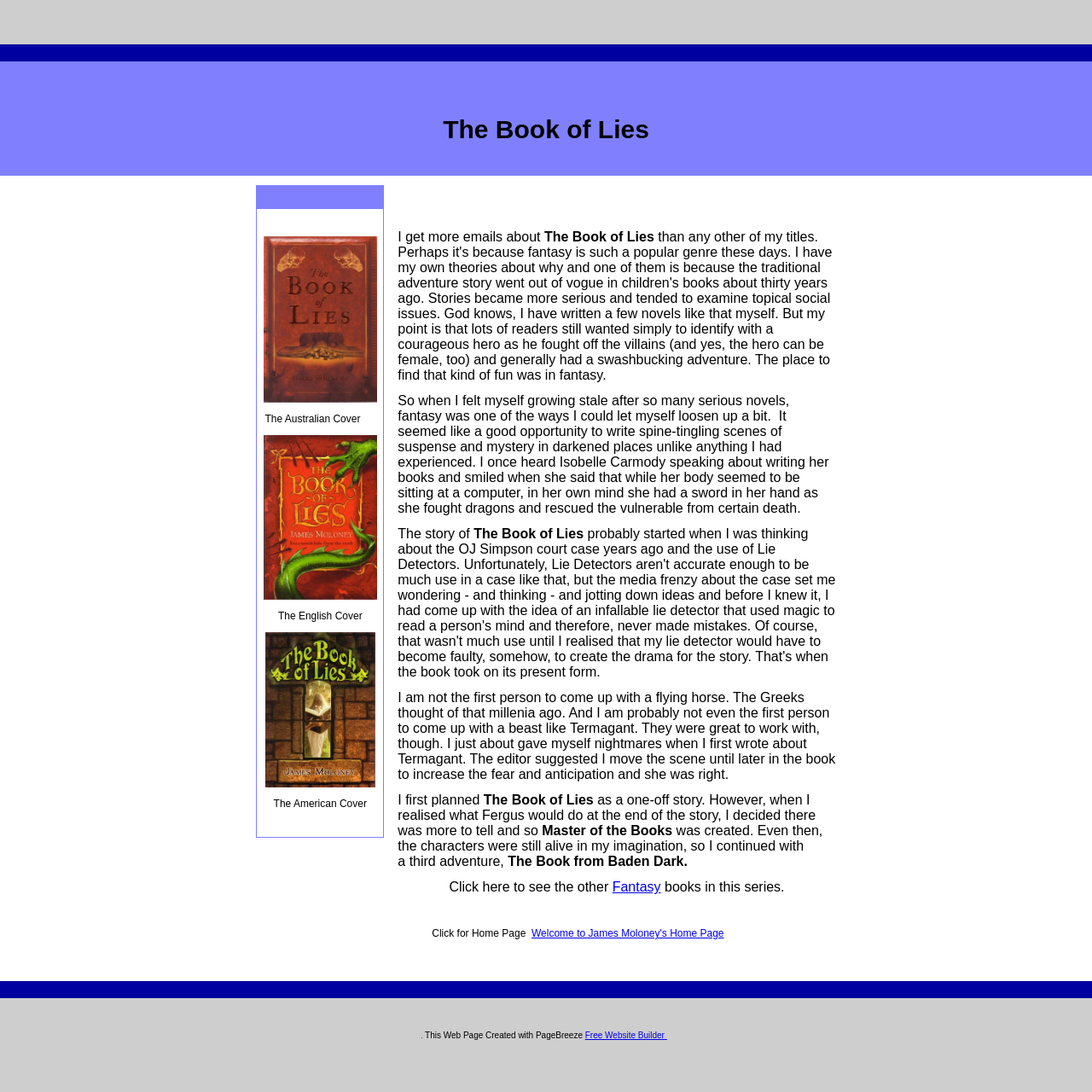What is the title of the book being discussed?
Respond with a short answer, either a single word or a phrase, based on the image.

The Book of Lies